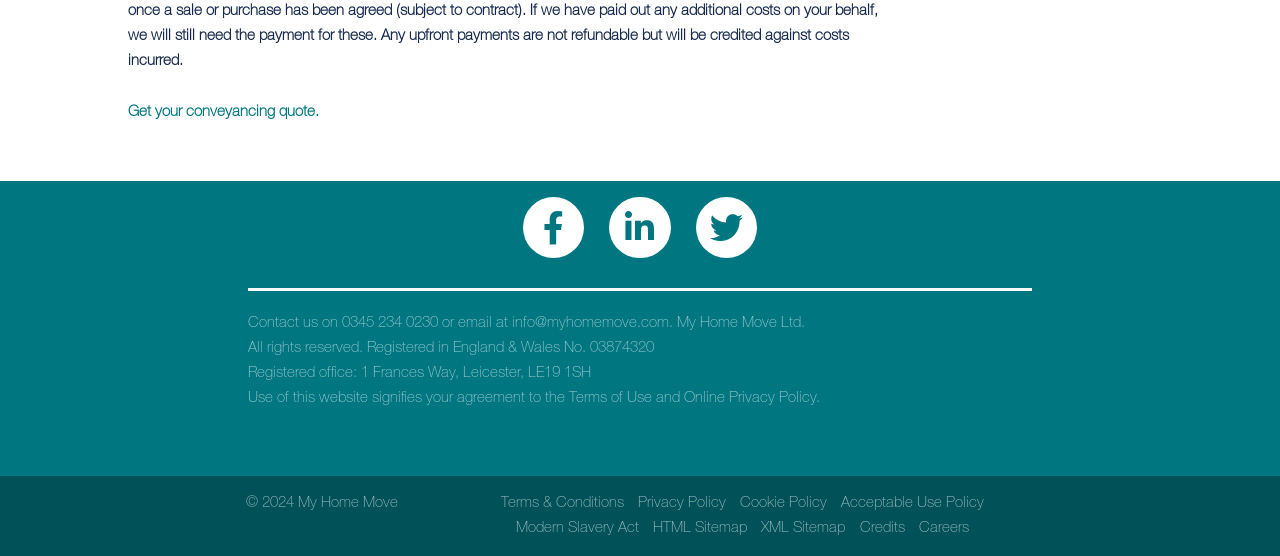Find the bounding box coordinates for the area that must be clicked to perform this action: "Get a conveyancing quote".

[0.1, 0.186, 0.249, 0.213]